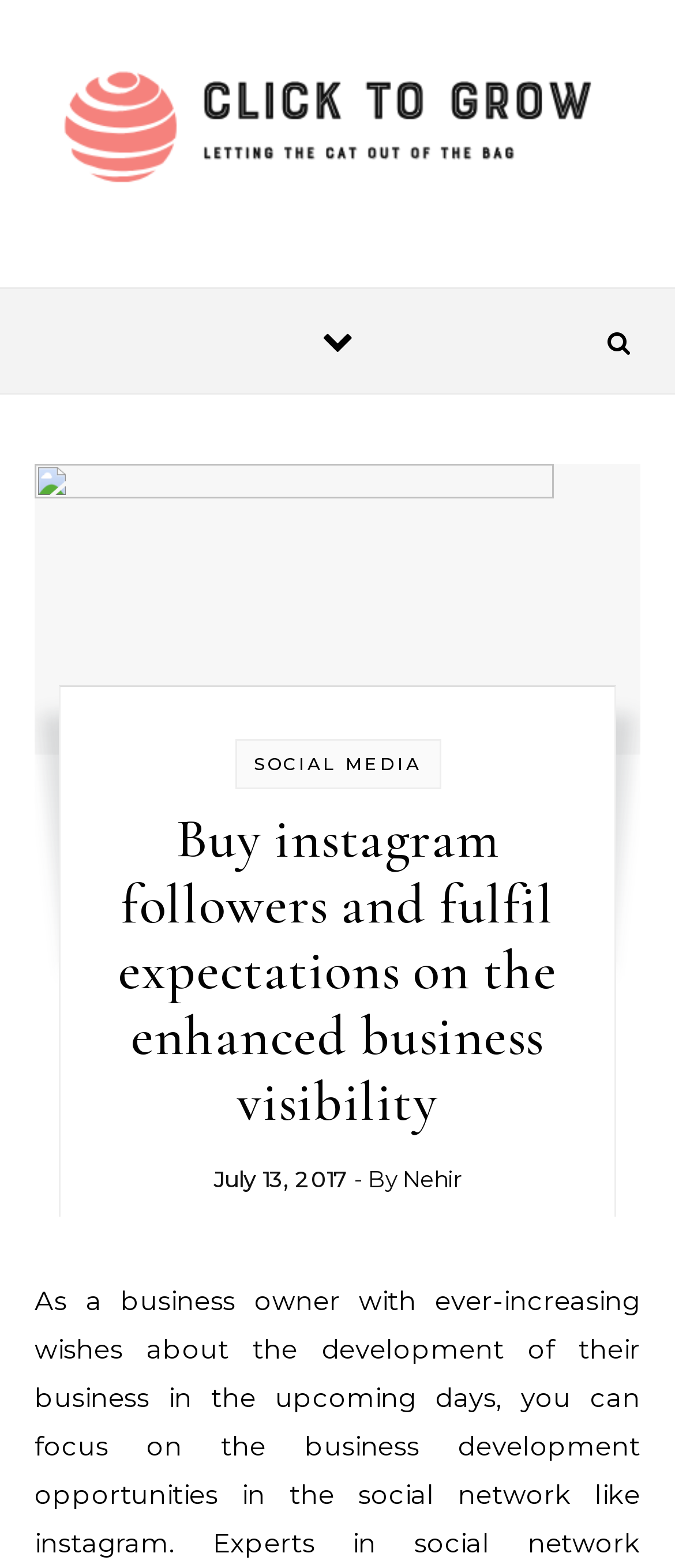What is the date of the article?
Please describe in detail the information shown in the image to answer the question.

The date of the article is mentioned at the bottom of the webpage, which is 'July 13, 2017', indicating when the article was published.